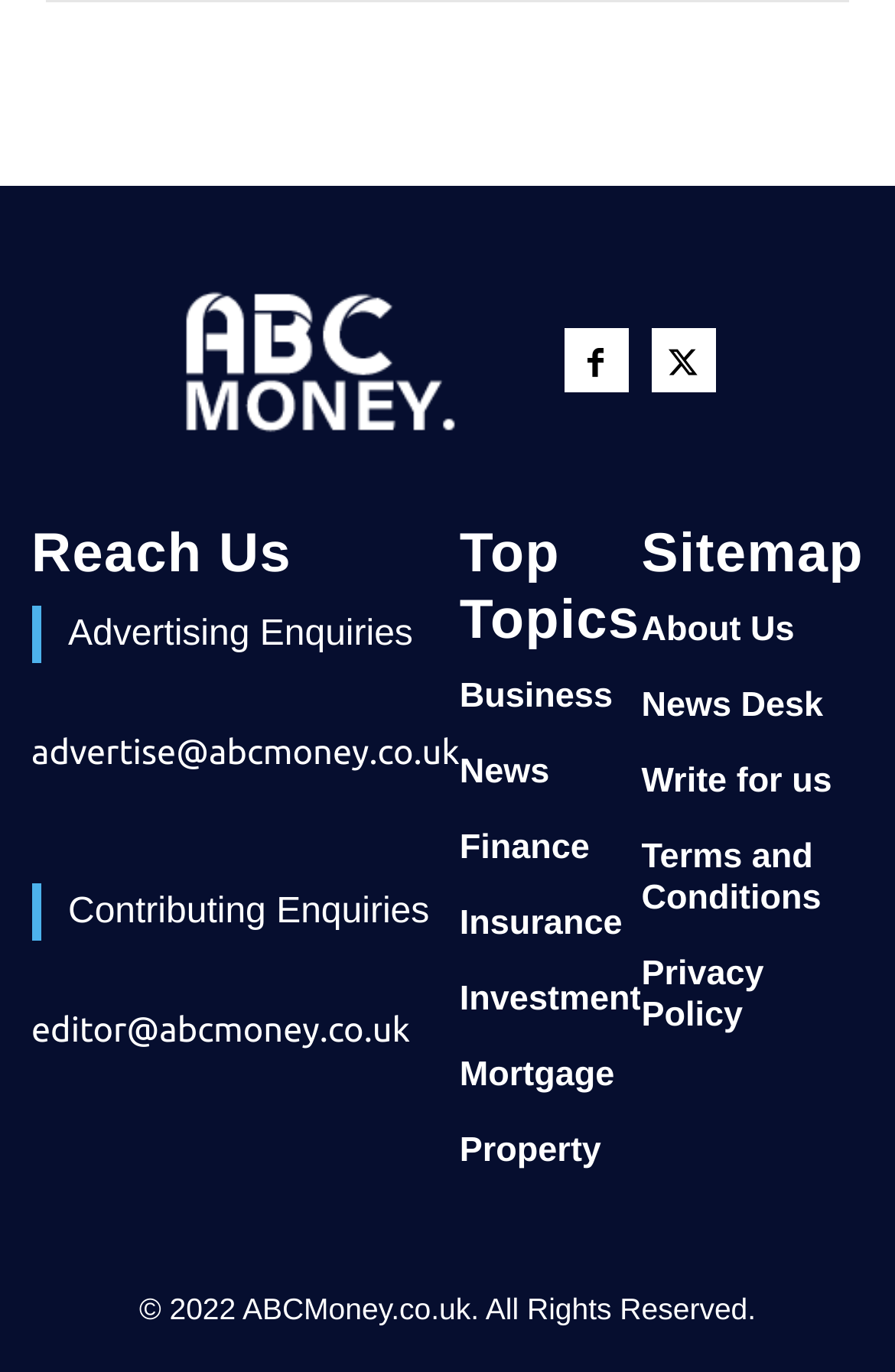Find the bounding box coordinates of the element's region that should be clicked in order to follow the given instruction: "Contact for advertising enquiries". The coordinates should consist of four float numbers between 0 and 1, i.e., [left, top, right, bottom].

[0.035, 0.534, 0.514, 0.562]